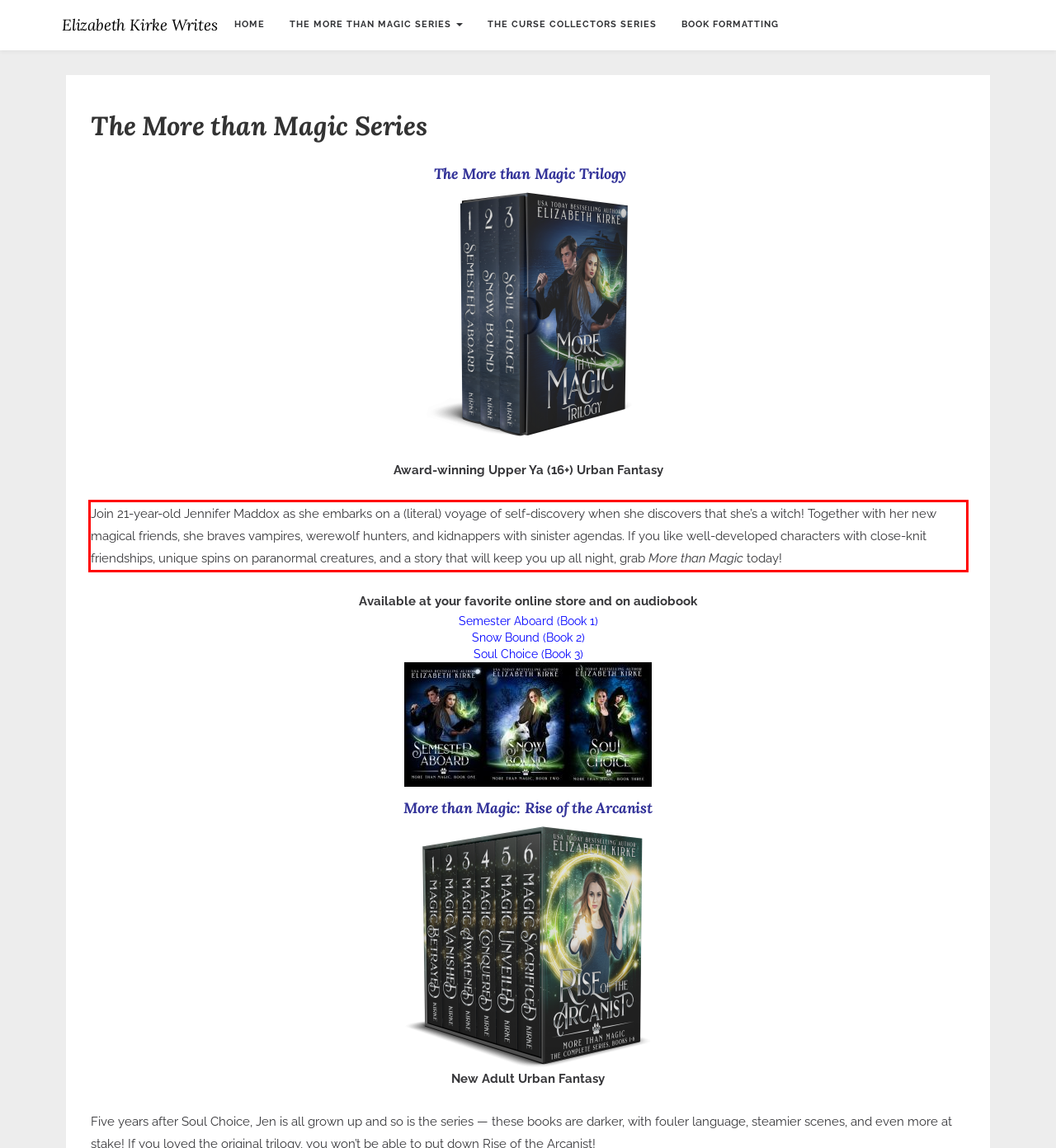Extract and provide the text found inside the red rectangle in the screenshot of the webpage.

Join 21-year-old Jennifer Maddox as she embarks on a (literal) voyage of self-discovery when she discovers that she’s a witch! Together with her new magical friends, she braves vampires, werewolf hunters, and kidnappers with sinister agendas. If you like well-developed characters with close-knit friendships, unique spins on paranormal creatures, and a story that will keep you up all night, grab More than Magic today!